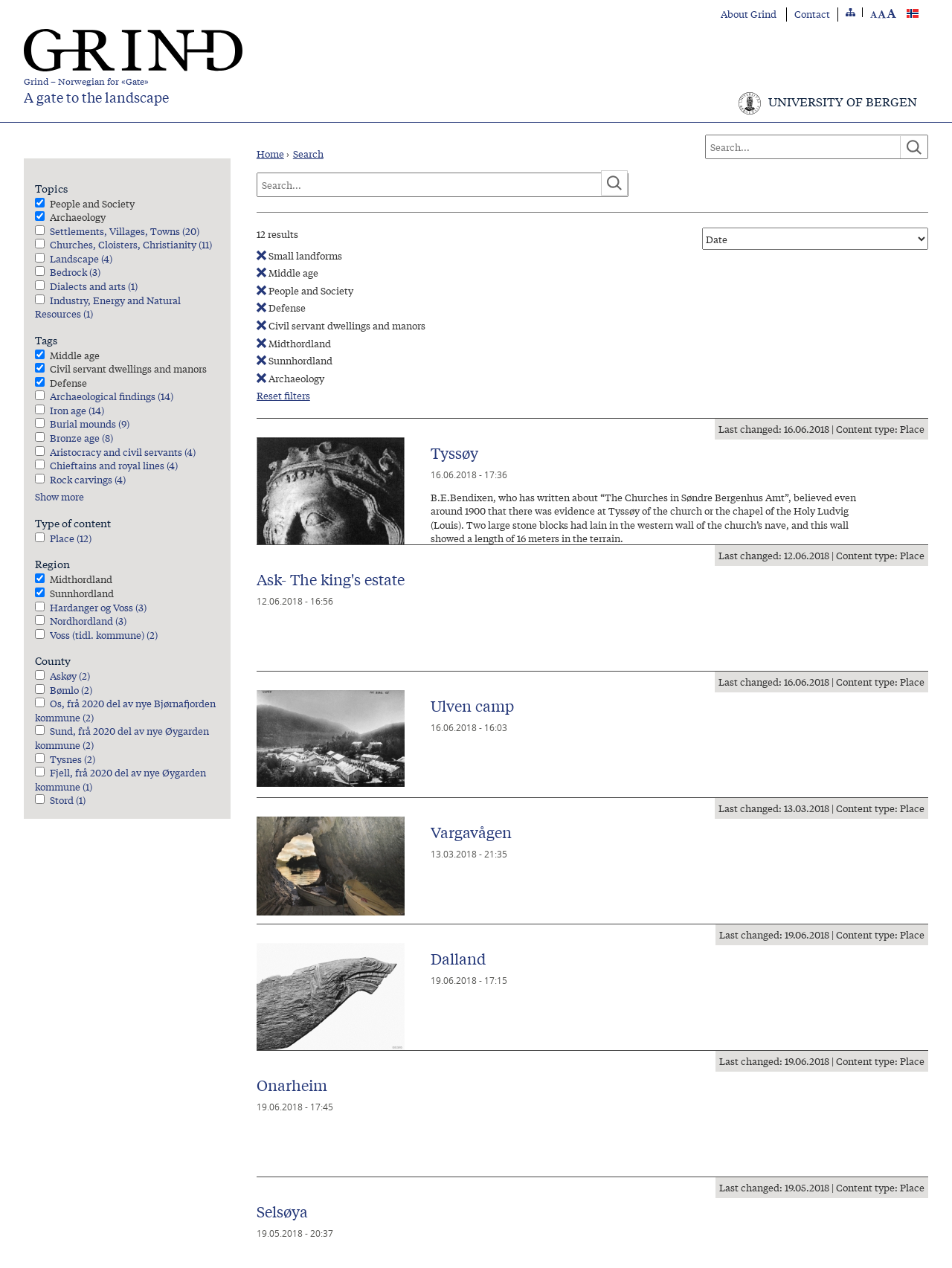Determine the bounding box coordinates for the clickable element to execute this instruction: "Search for something". Provide the coordinates as four float numbers between 0 and 1, i.e., [left, top, right, bottom].

[0.741, 0.106, 0.975, 0.125]